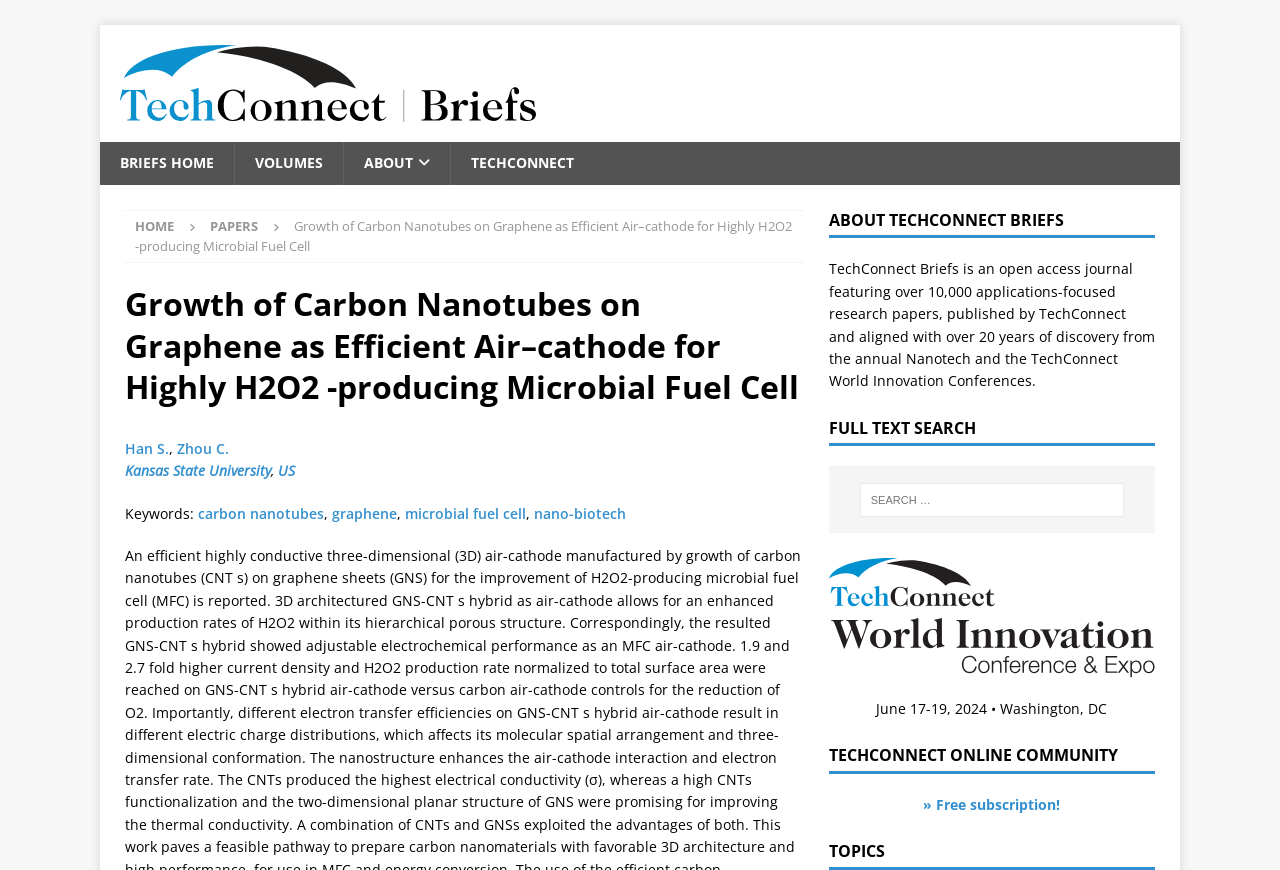Can you show the bounding box coordinates of the region to click on to complete the task described in the instruction: "Search for a topic"?

[0.647, 0.536, 0.902, 0.613]